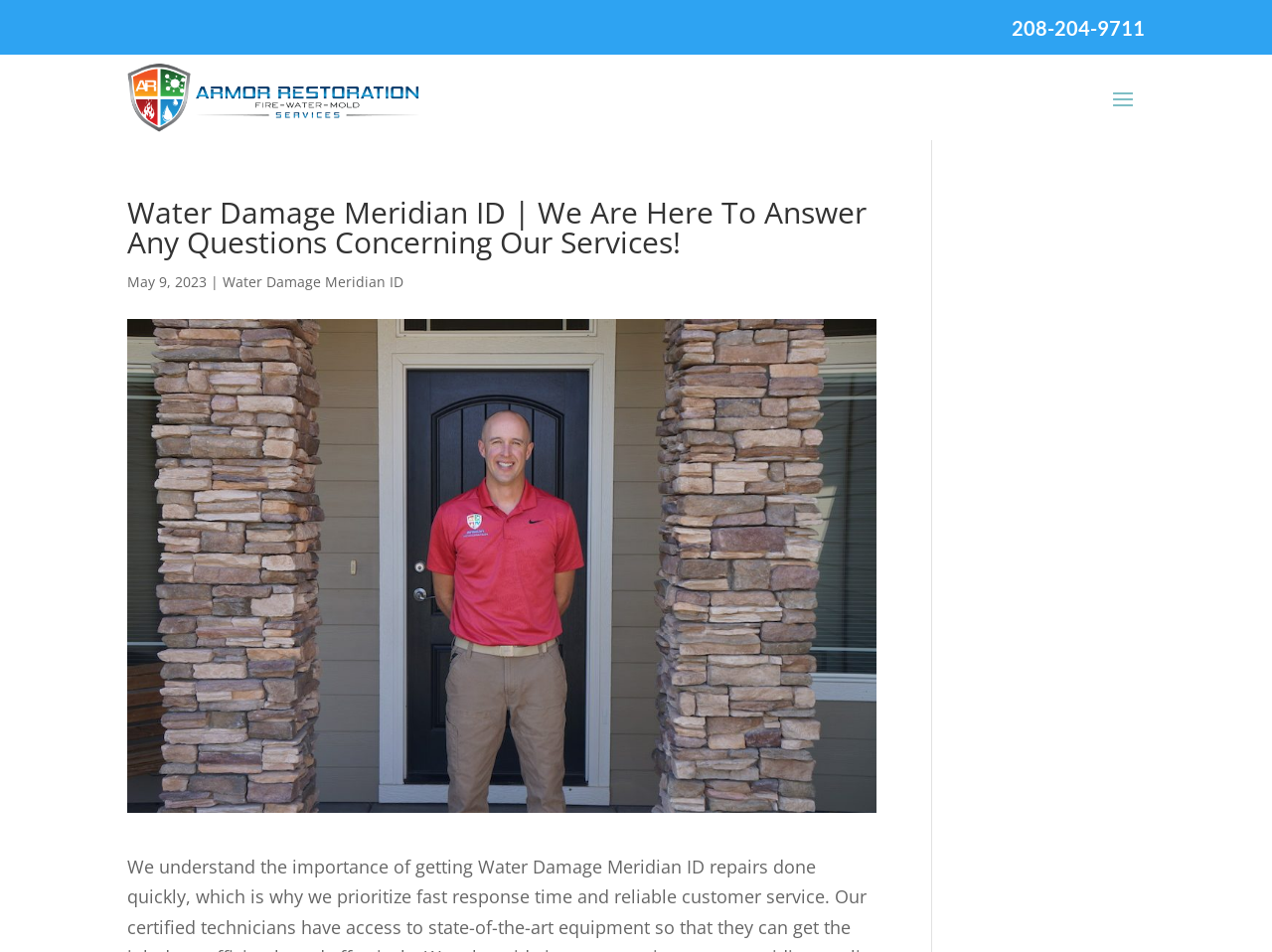Determine the bounding box coordinates for the HTML element mentioned in the following description: "Water Damage Meridian ID". The coordinates should be a list of four floats ranging from 0 to 1, represented as [left, top, right, bottom].

[0.175, 0.286, 0.317, 0.306]